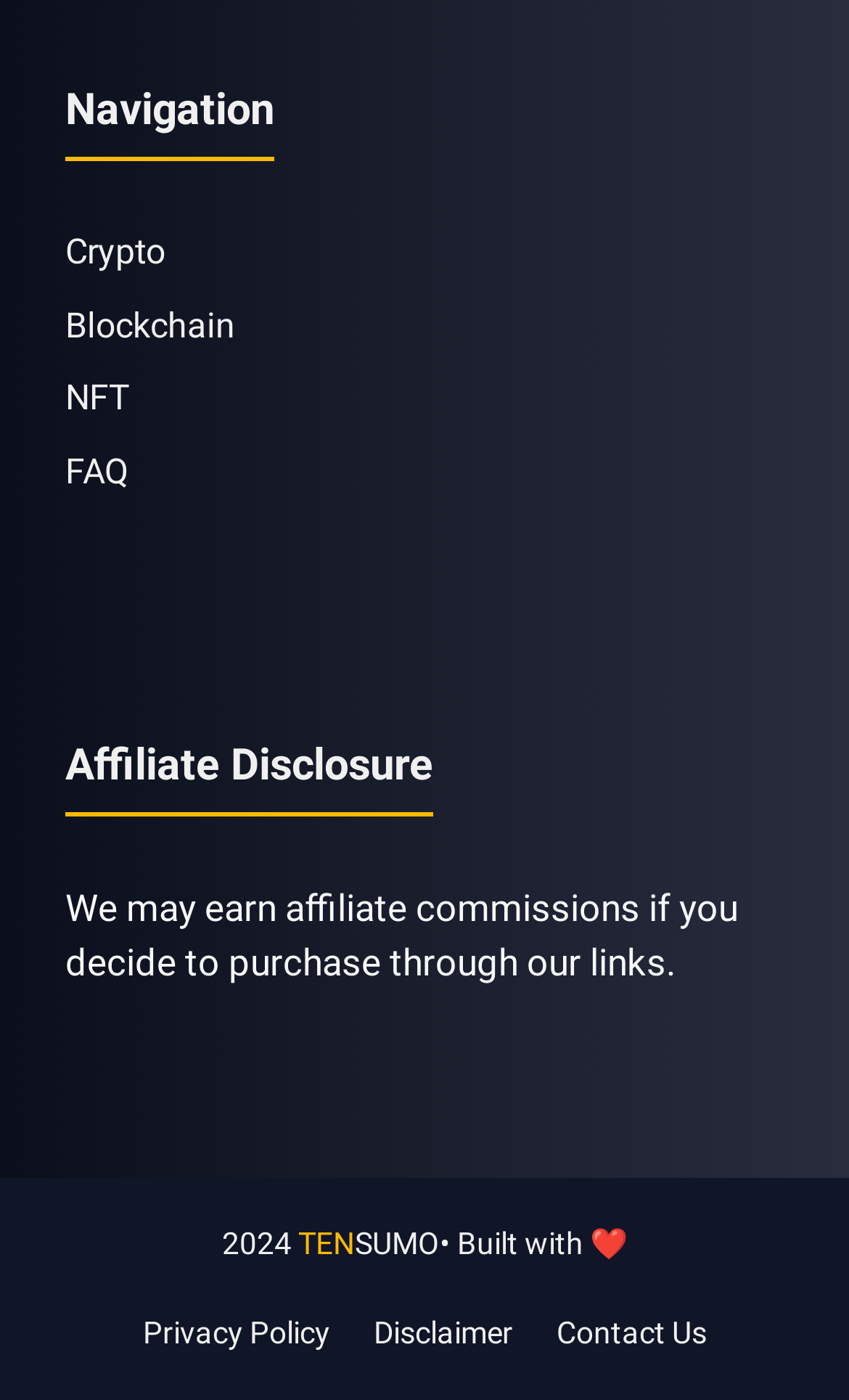What is the first navigation link?
Refer to the image and provide a one-word or short phrase answer.

Crypto